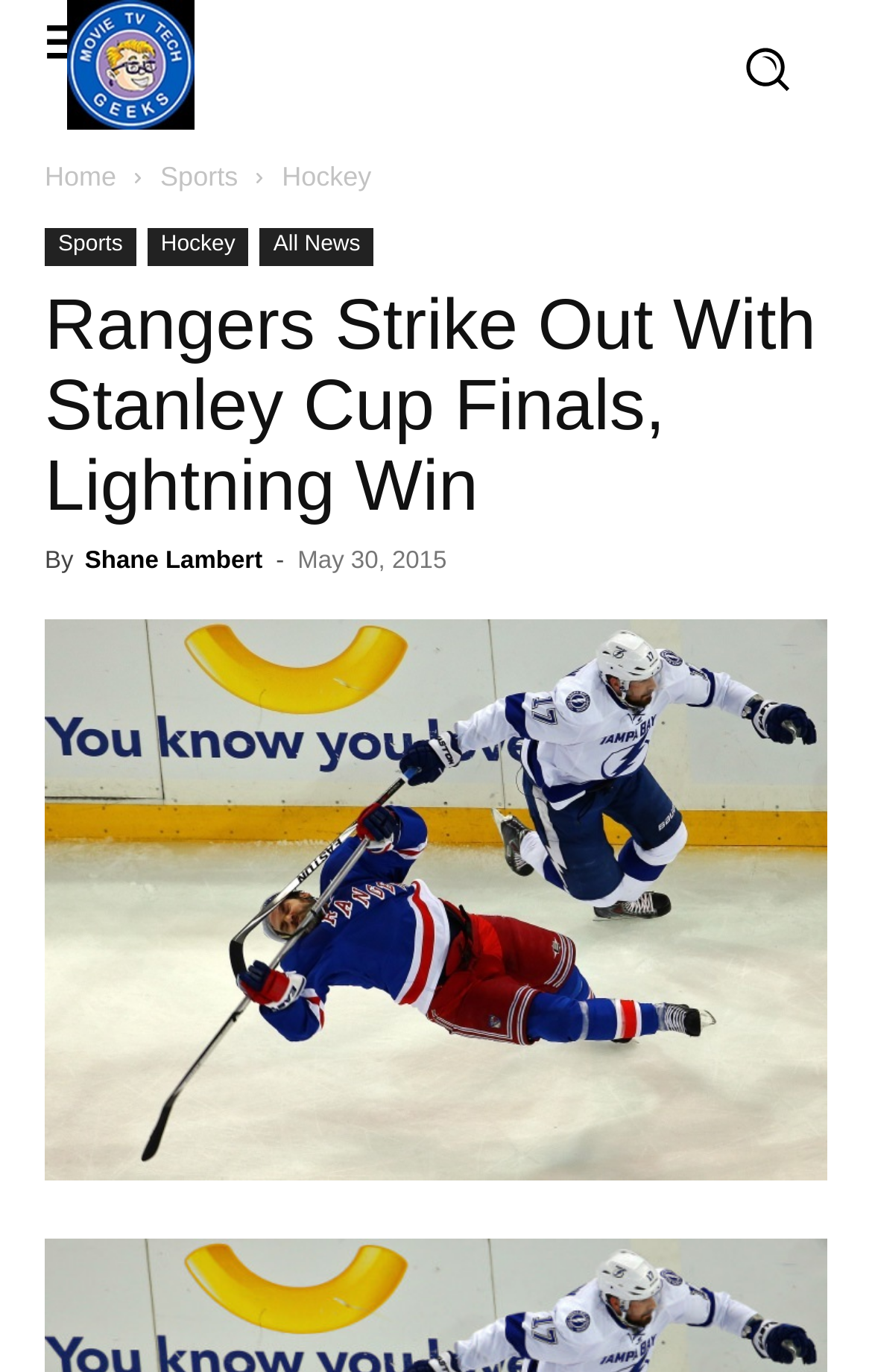What is the author of the article?
Based on the image, please offer an in-depth response to the question.

The author of the article can be found by looking at the text next to the 'By' label, which is 'Shane Lambert'.